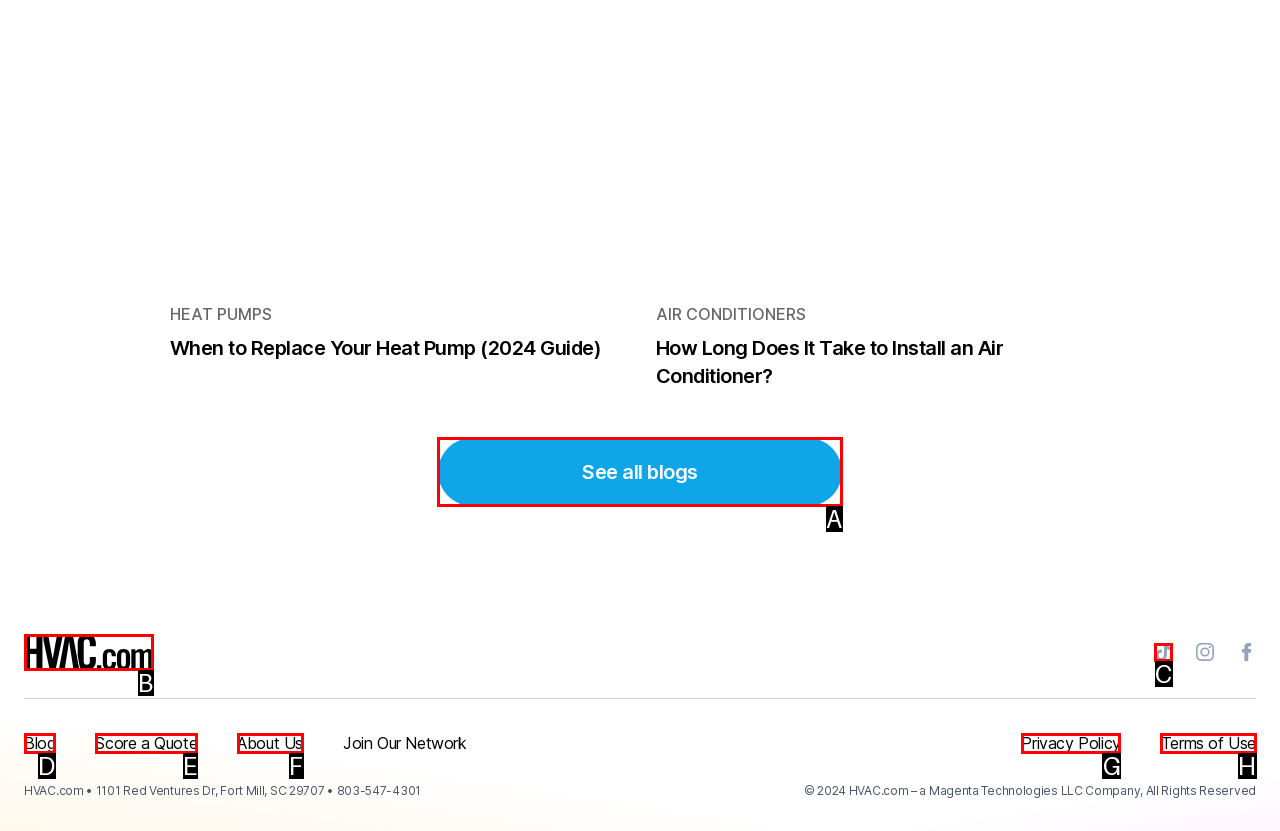For the task: Click on See all blogs, identify the HTML element to click.
Provide the letter corresponding to the right choice from the given options.

A